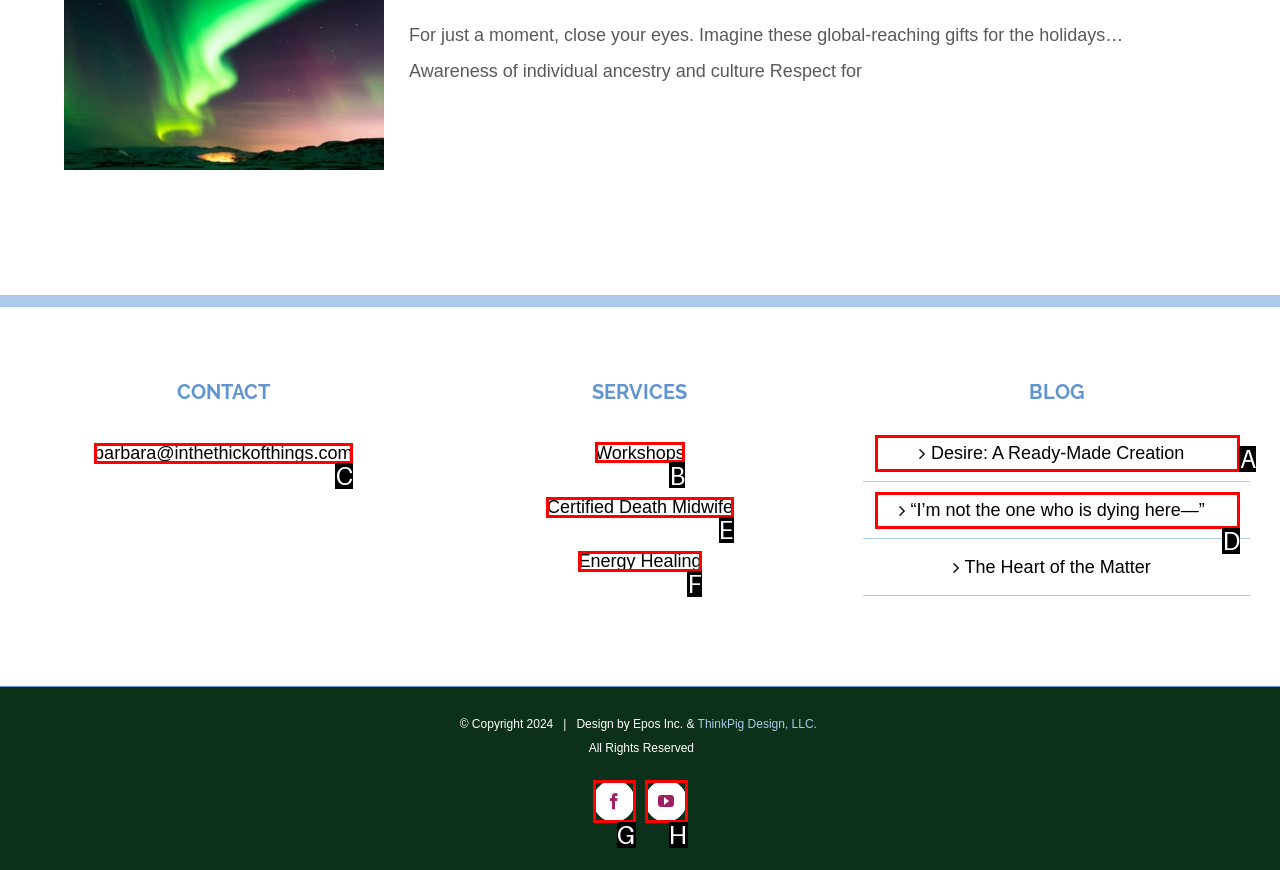Choose the letter of the option that needs to be clicked to perform the task: learn about workshops. Answer with the letter.

B